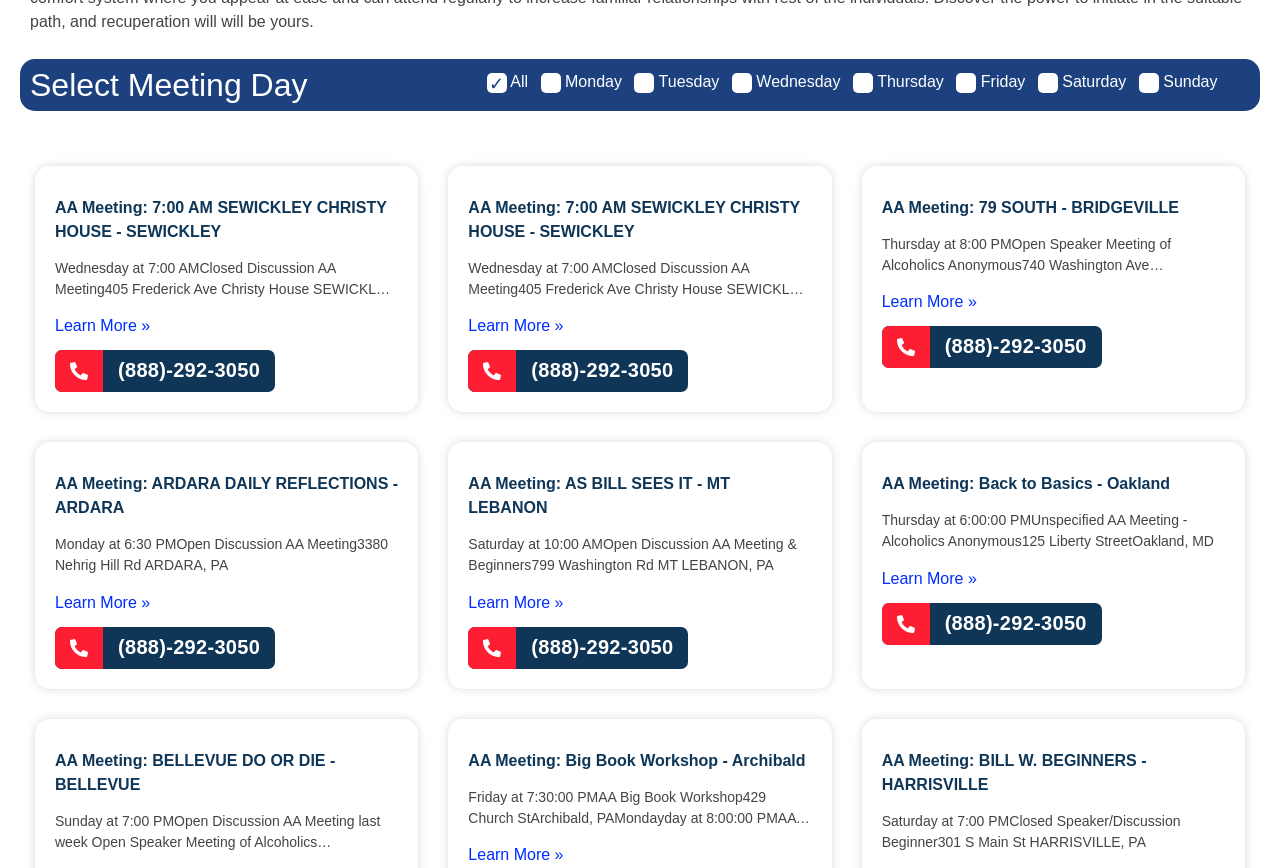Please identify the bounding box coordinates of the element I should click to complete this instruction: 'Learn more about AA Meeting: Back to Basics - Oakland'. The coordinates should be given as four float numbers between 0 and 1, like this: [left, top, right, bottom].

[0.689, 0.656, 0.763, 0.676]